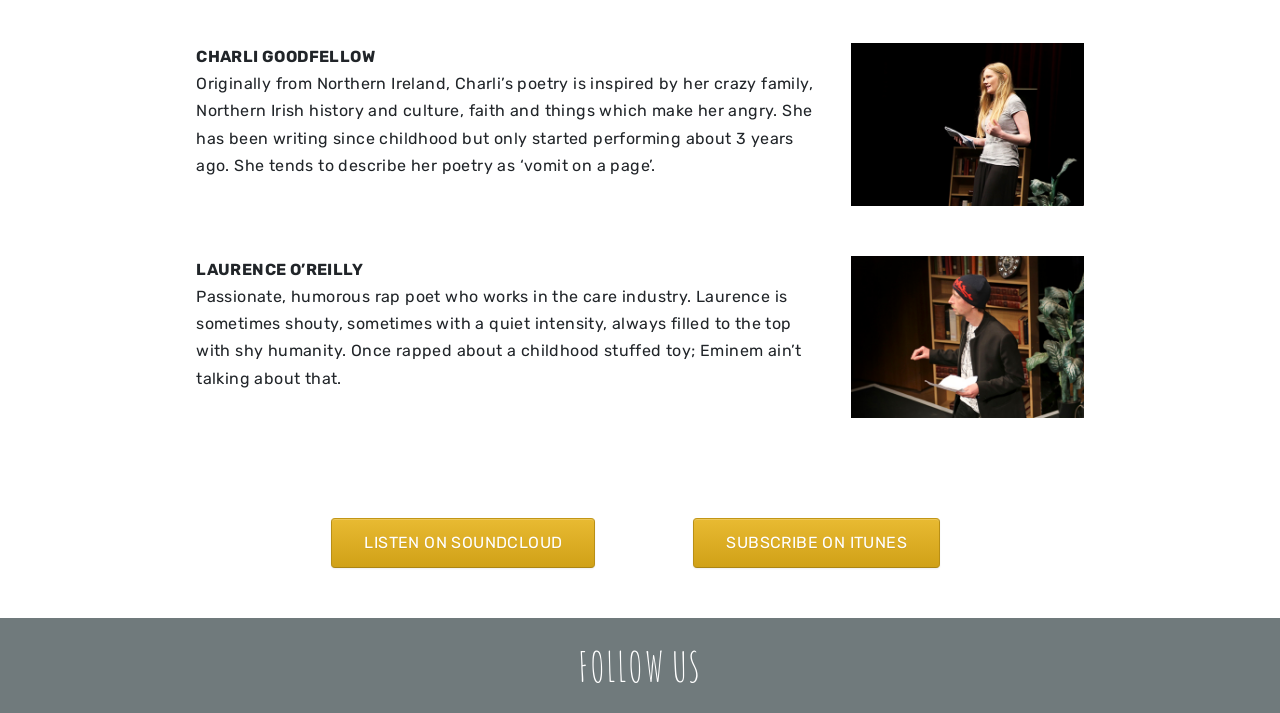Could you please study the image and provide a detailed answer to the question:
How many poets are featured on this webpage?

There are two separate sections of text describing two poets, Charli Goodfellow and Laurence O'Reilly, indicating that there are two poets featured on this webpage.